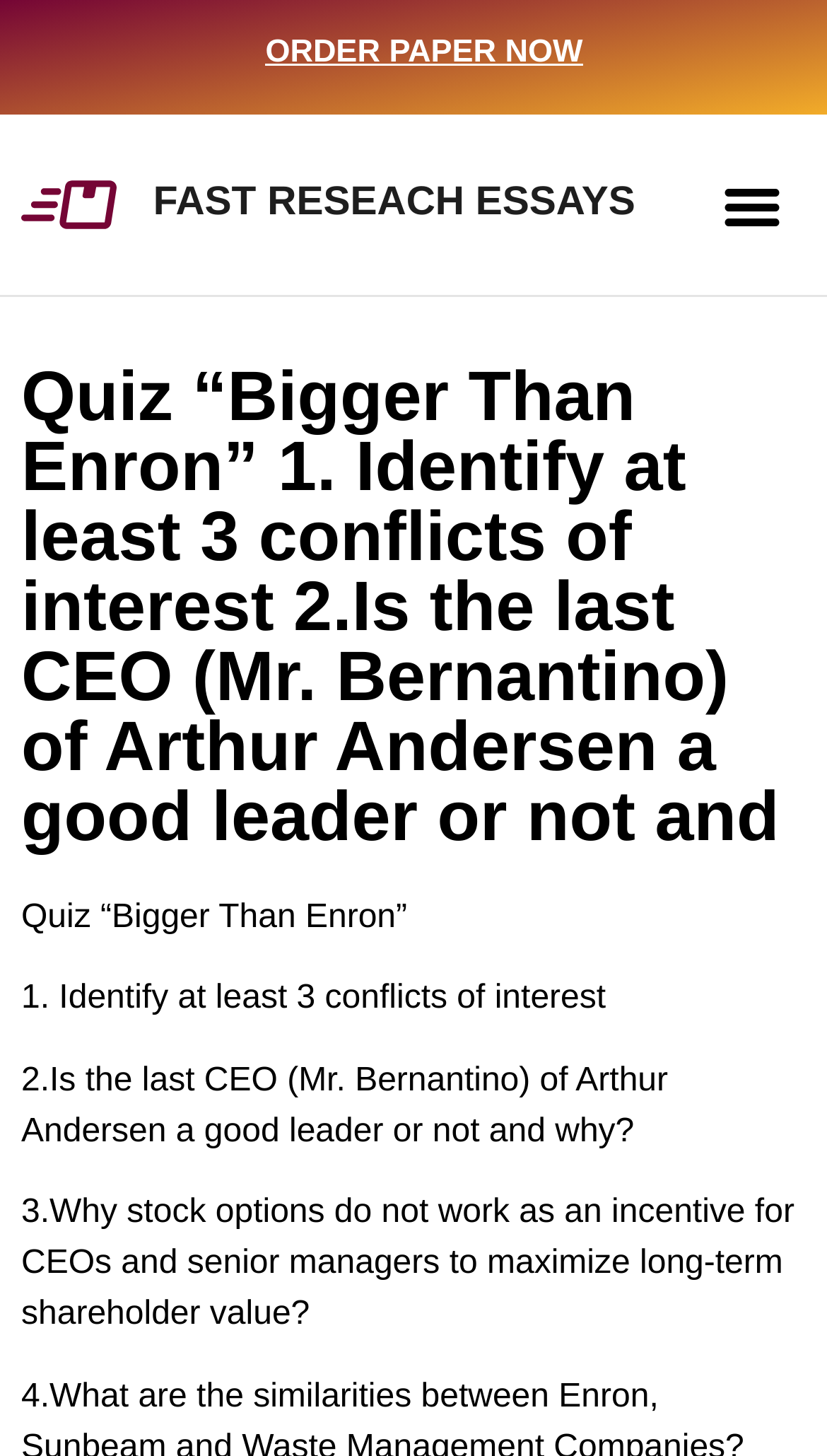What is the name of the company mentioned?
Based on the image, answer the question with as much detail as possible.

The webpage mentions Arthur Andersen in the context of its last CEO, Mr. Bernantino, which implies that the company is relevant to the quiz or research topic.